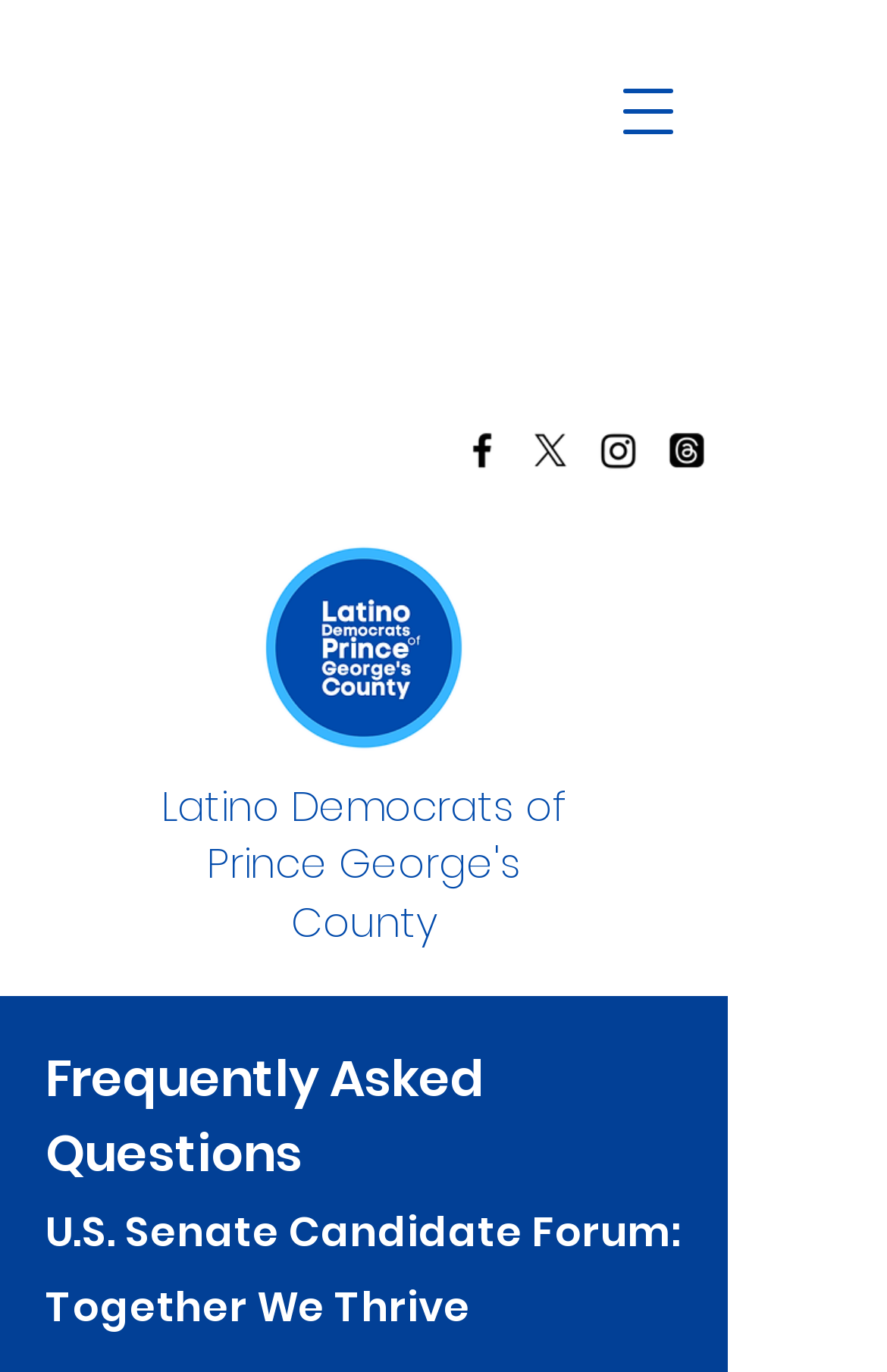What is the purpose of the 'Open navigation menu' button?
Utilize the information in the image to give a detailed answer to the question.

I inferred the purpose of the button by its text 'Open navigation menu' and its type being a button, which suggests that it is used to open a navigation menu when clicked.